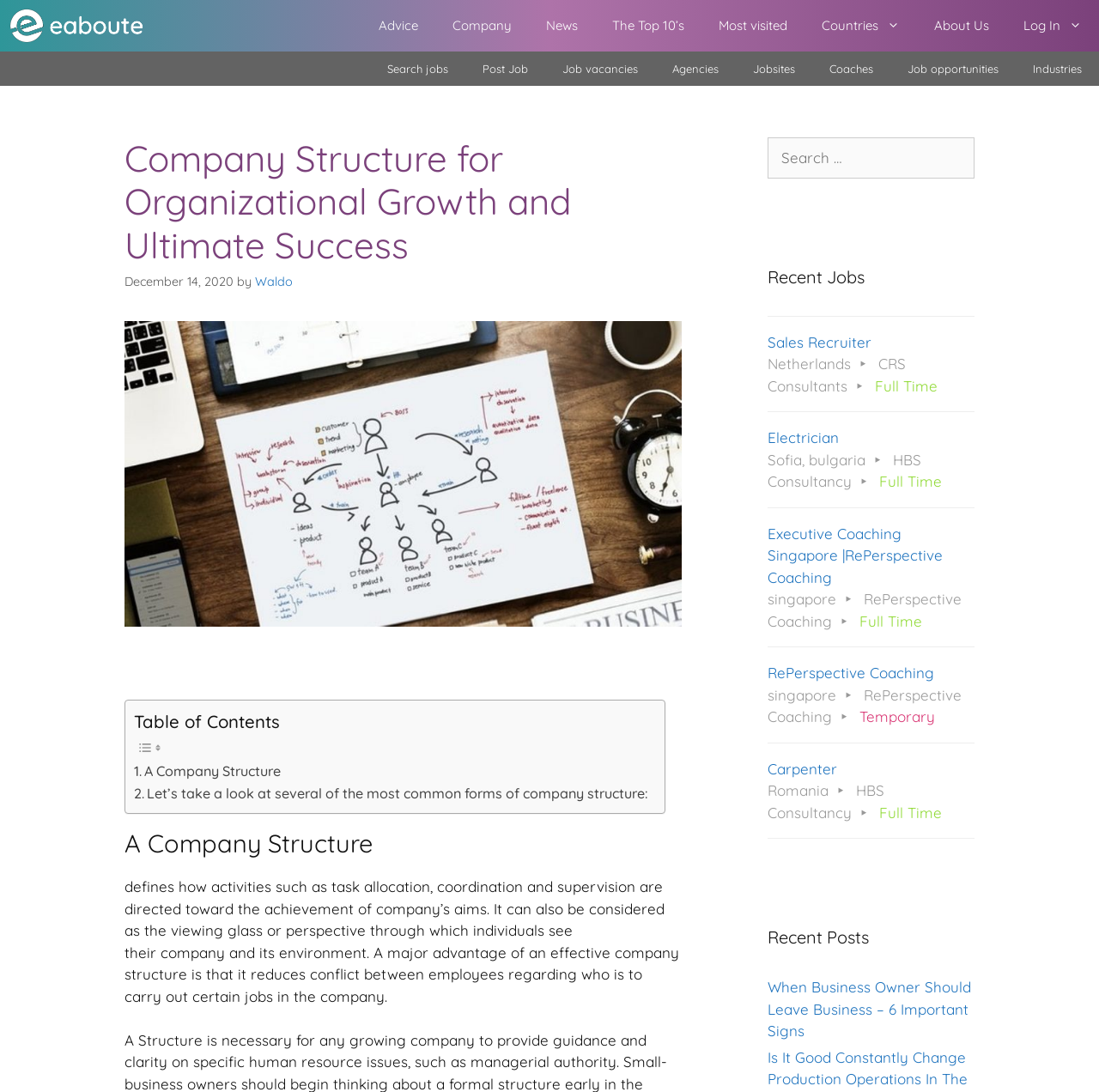What is the company structure for?
Look at the image and respond to the question as thoroughly as possible.

Based on the webpage content, the company structure is defined as how activities such as task allocation, coordination, and supervision are directed toward the achievement of company's aims. It can also be considered as the viewing glass or perspective through which individuals see their company and its environment.